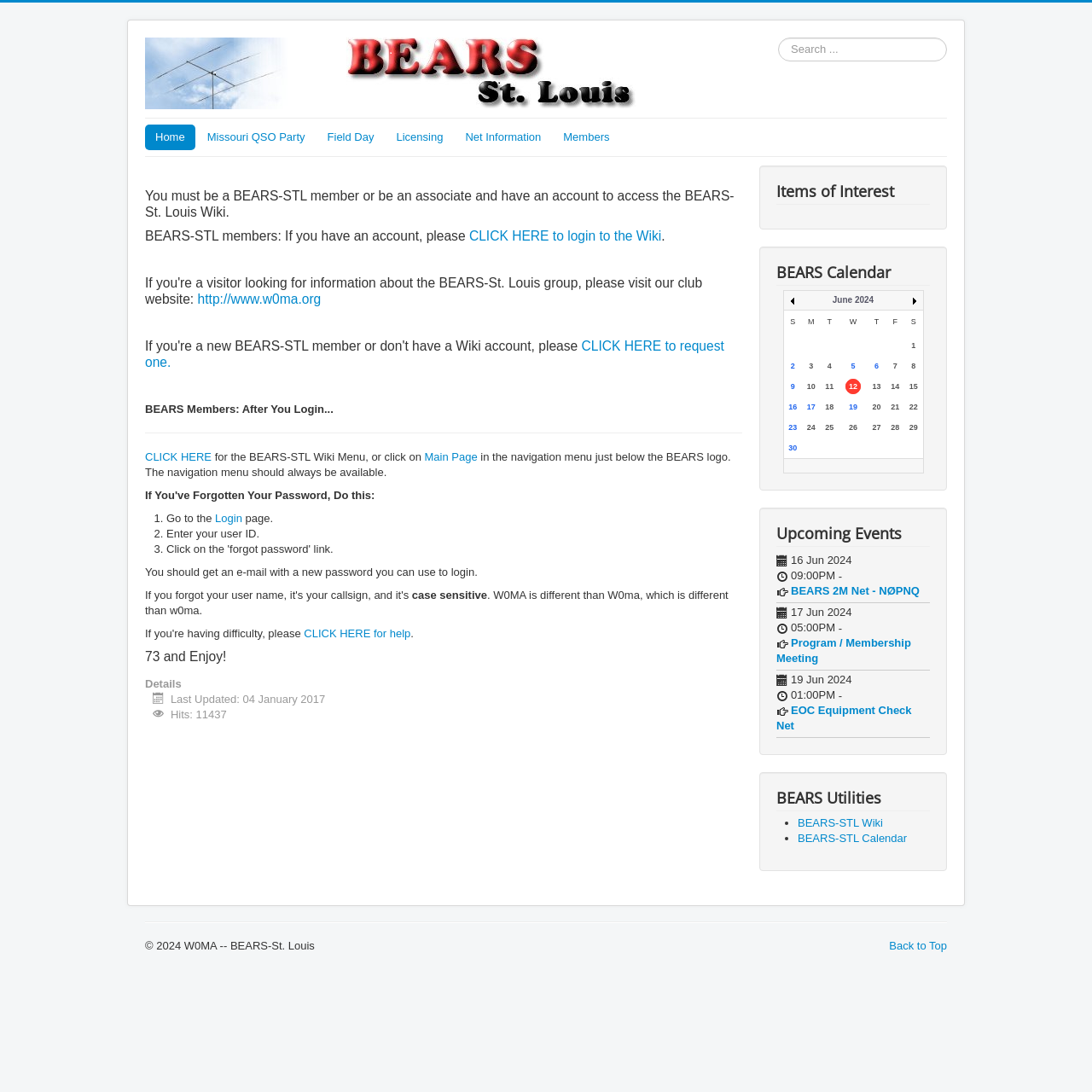Refer to the screenshot and give an in-depth answer to this question: What is the purpose of the search box?

The search box is located at the top of the webpage and is labeled 'Search...'. Its purpose is to allow users to search for specific content within the wiki.